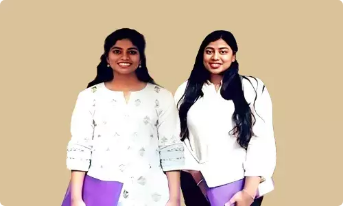Describe all the elements in the image extensively.

The image features two young women standing side by side against a soft beige background. Both are smiling and dressed in stylish, casual attire. One woman is wearing a white top with intricate patterns and is holding a purple folder. The other woman also sports a white blouse and has long, flowing hair. Their poses convey a sense of camaraderie, suggesting they are either friends or family members. The scene captures a moment of joy and confidence, possibly after an event or gathering.